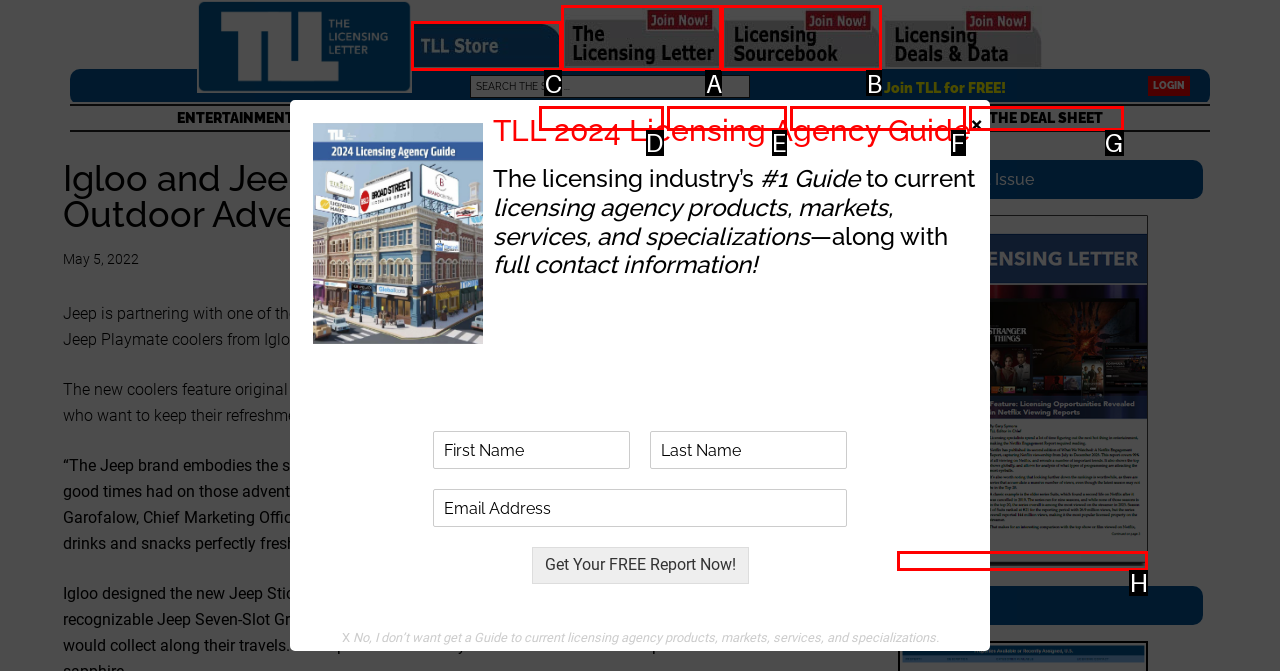Match the following description to a UI element: Book Store
Provide the letter of the matching option directly.

C